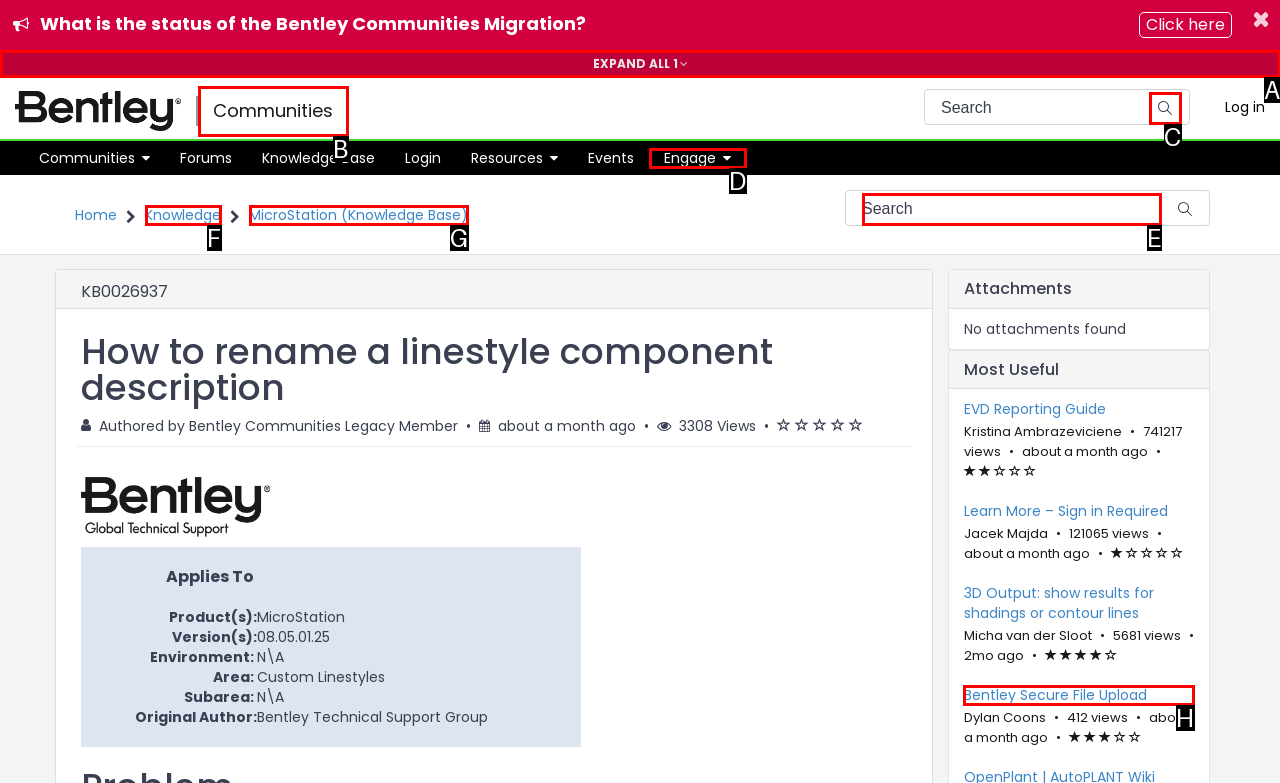Identify the letter that best matches this UI element description: MicroStation (Knowledge Base)
Answer with the letter from the given options.

G